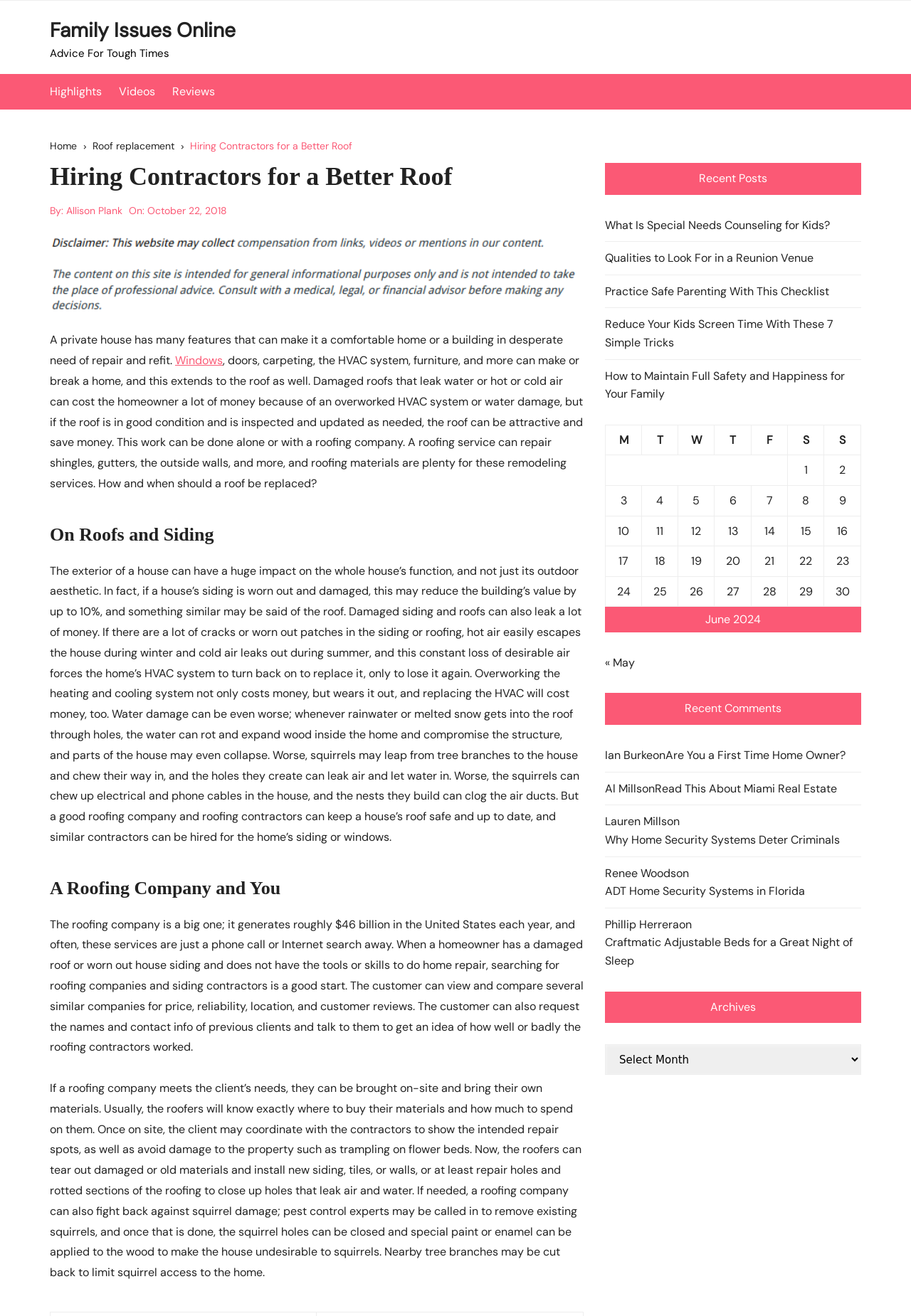Please provide a brief answer to the following inquiry using a single word or phrase:
What can happen if there are holes in the roof?

Water damage